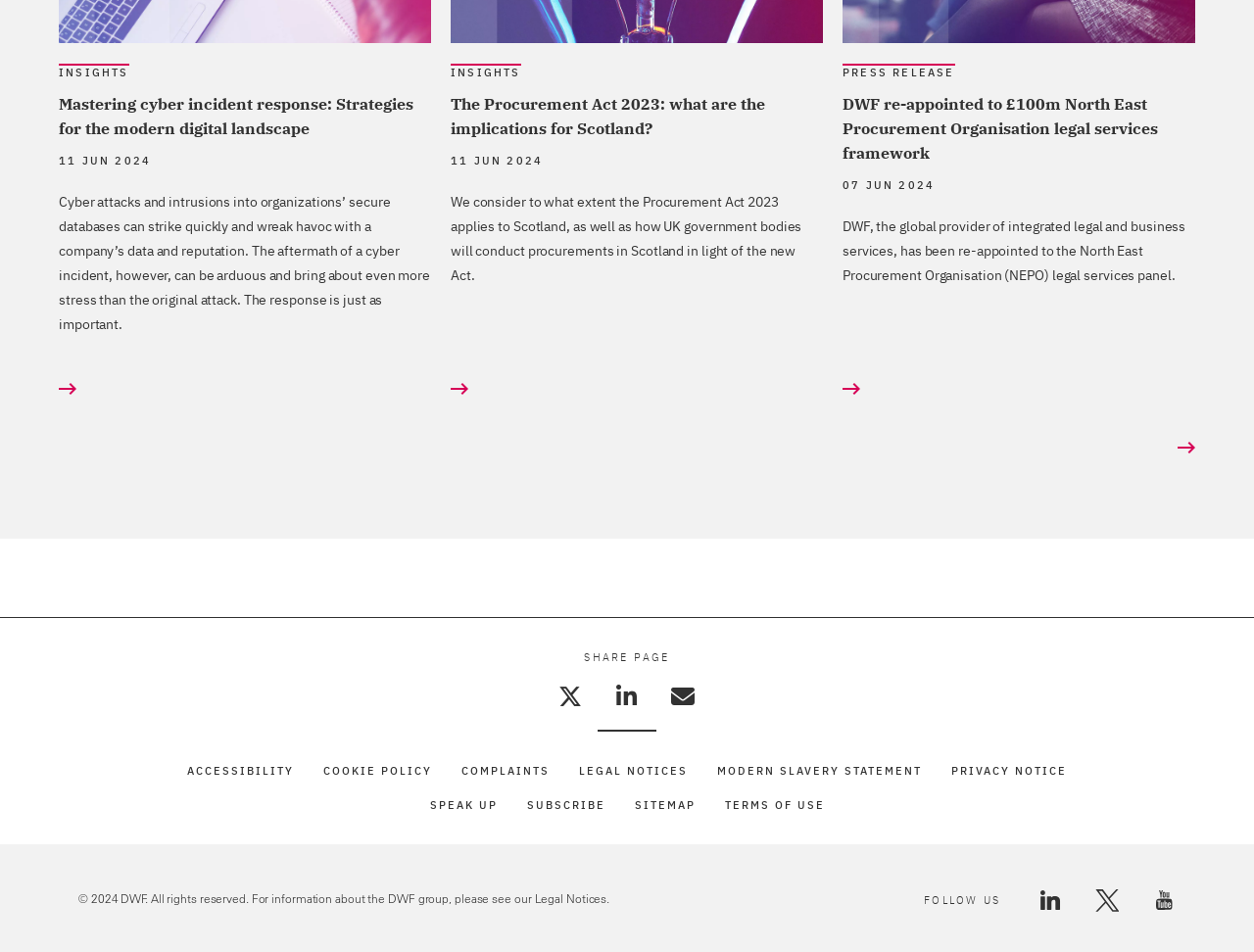What is the copyright year mentioned at the bottom of the page?
Answer the question with a single word or phrase derived from the image.

2024